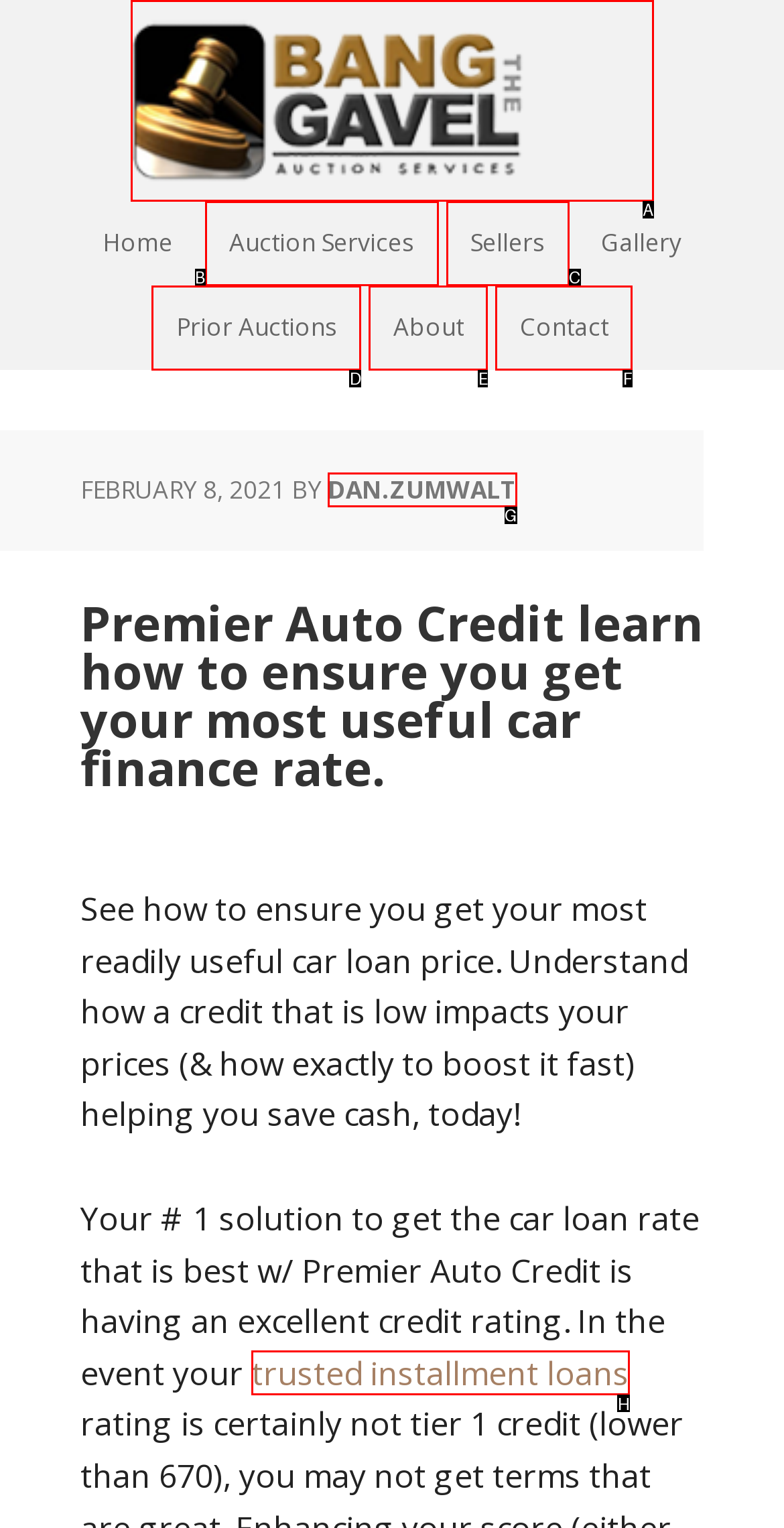Point out the specific HTML element to click to complete this task: Click the 'trusted installment loans' link Reply with the letter of the chosen option.

H